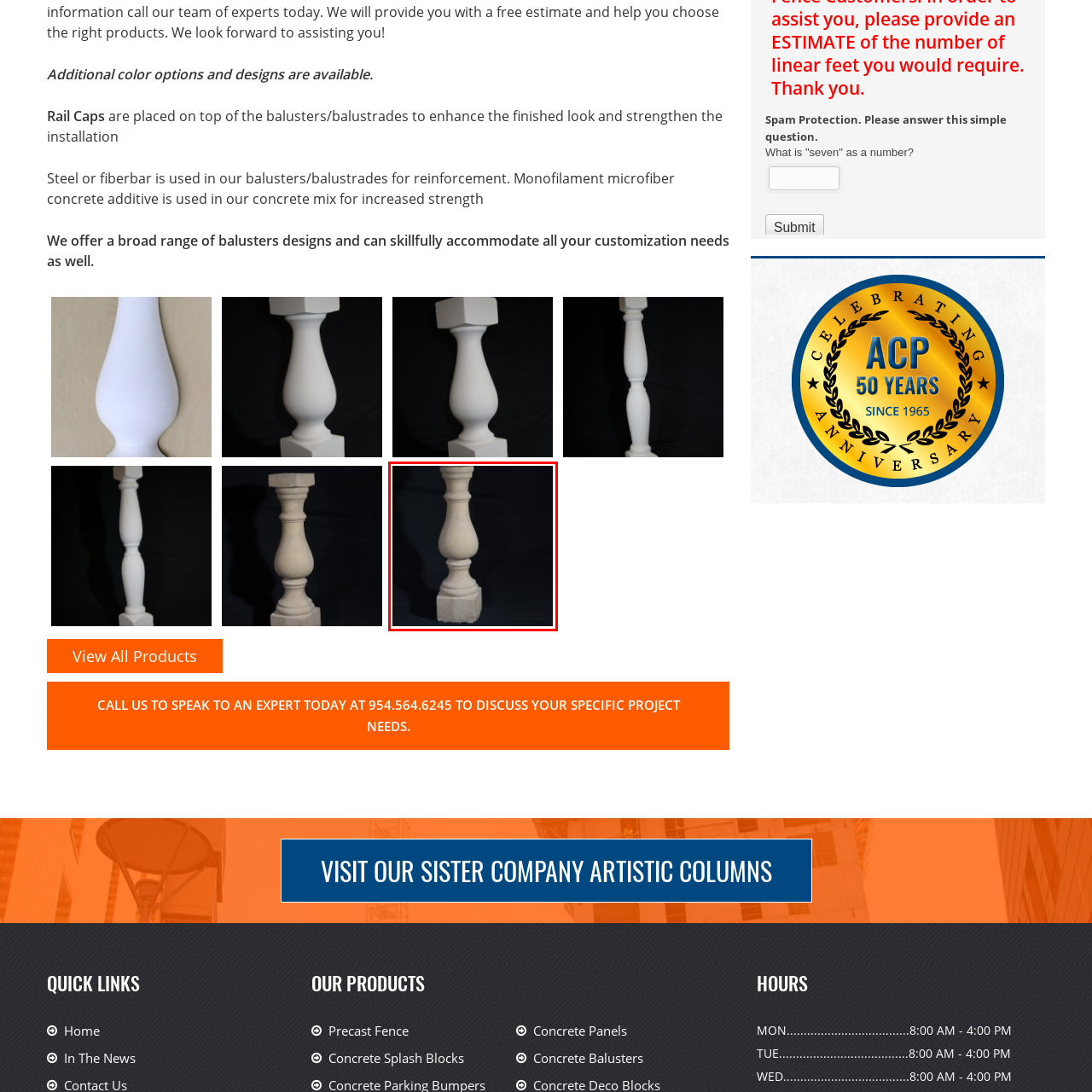Describe in detail what you see in the image highlighted by the red border.

This image showcases a beautifully crafted precast baluster, characterized by its elegant form and intricate design details. The baluster features a pronounced bulbous midsection, tapering towards both the base and top, creating a visually appealing silhouette. Made from durable concrete, it highlights the texture and strength inherent in precast materials, making it a perfect choice for enhancing architectural designs. This baluster serves not only as a functional support element but also adds an aesthetic touch to various constructions, such as decks, staircases, and railings. The background is subtly dark, allowing the baluster's shape and color to stand out prominently.